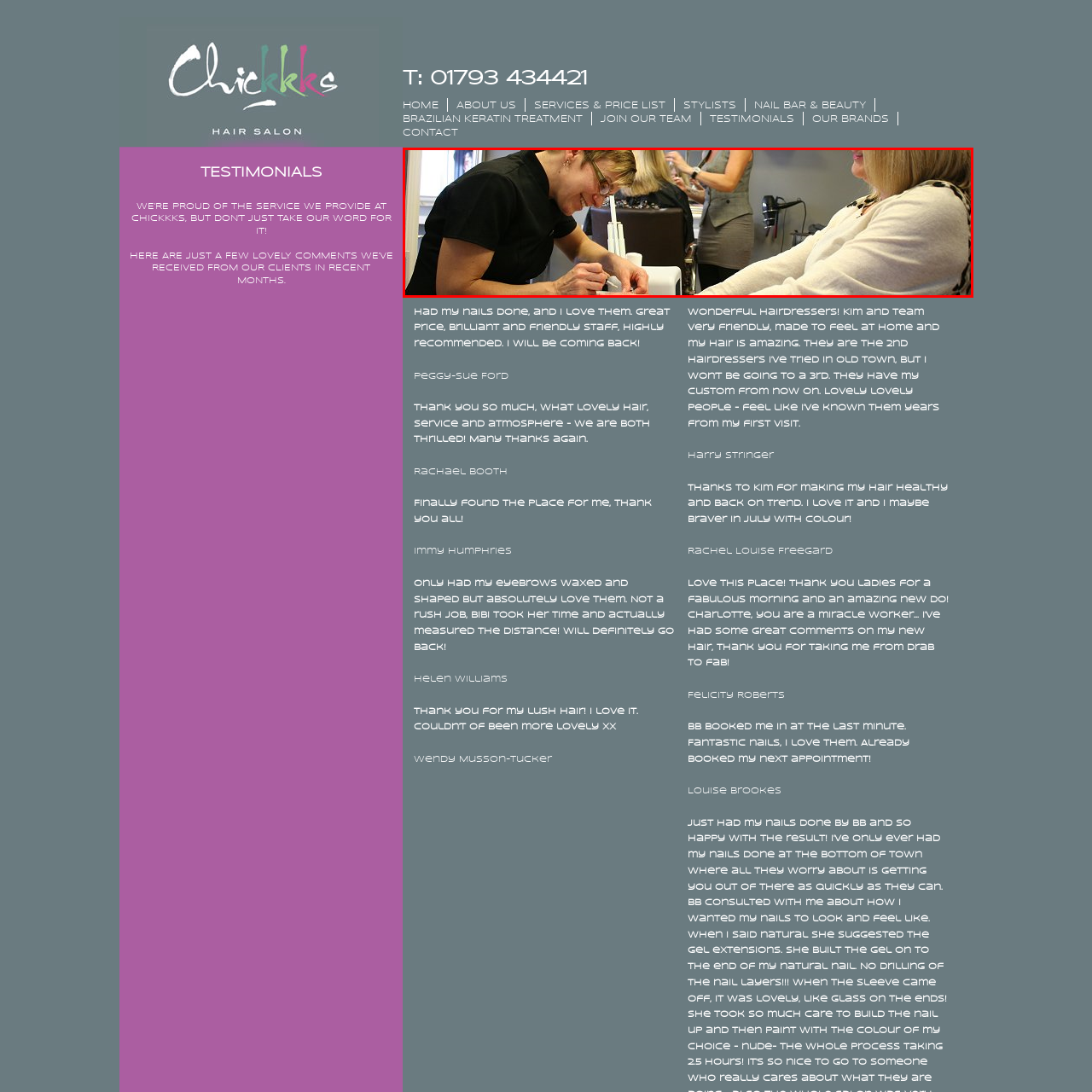How does the client look?
Examine the image highlighted by the red bounding box and answer briefly with one word or a short phrase.

Relaxed and satisfied